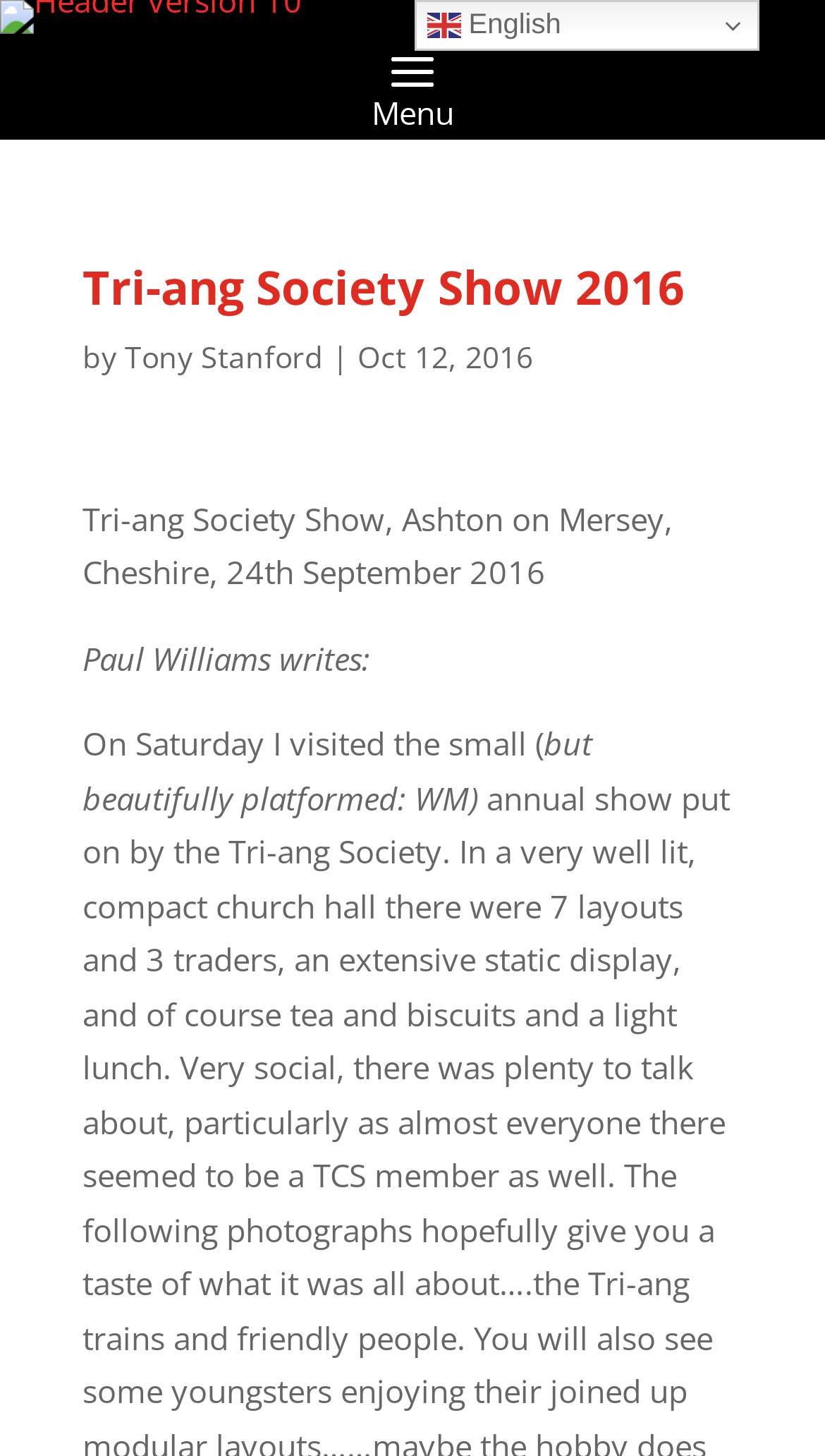Provide the bounding box coordinates of the UI element that matches the description: "Tony Stanford".

[0.151, 0.231, 0.392, 0.259]